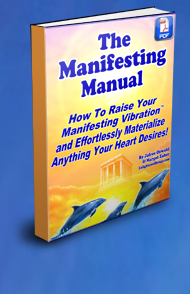Please provide a comprehensive answer to the question below using the information from the image: What is the font color of the title?

The question asks about the font color of the title. The caption states that the title is in bold, blue font at the top of the cover, which provides the answer to the question.